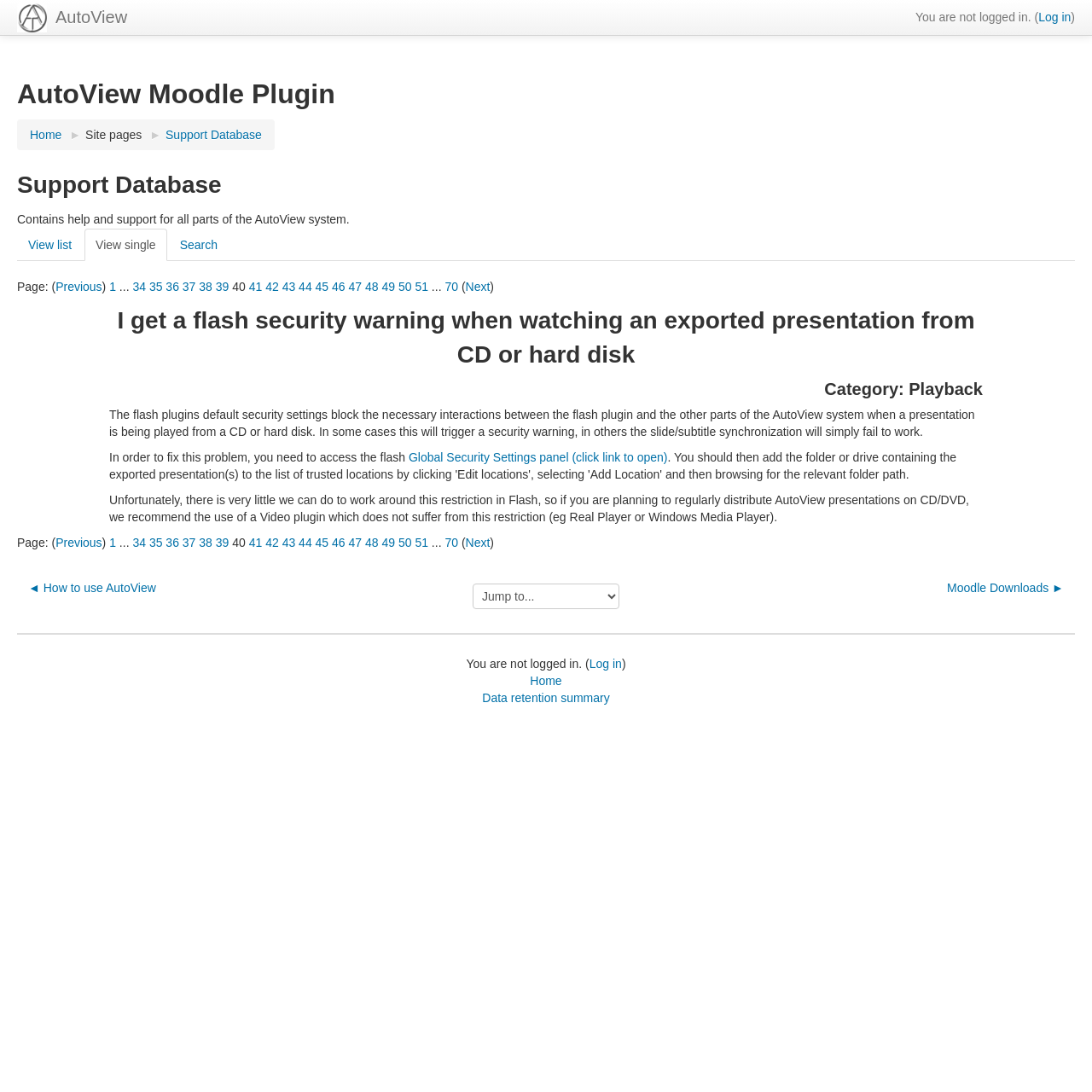Please answer the following question using a single word or phrase: 
How many pages are there in the support database?

At least 70